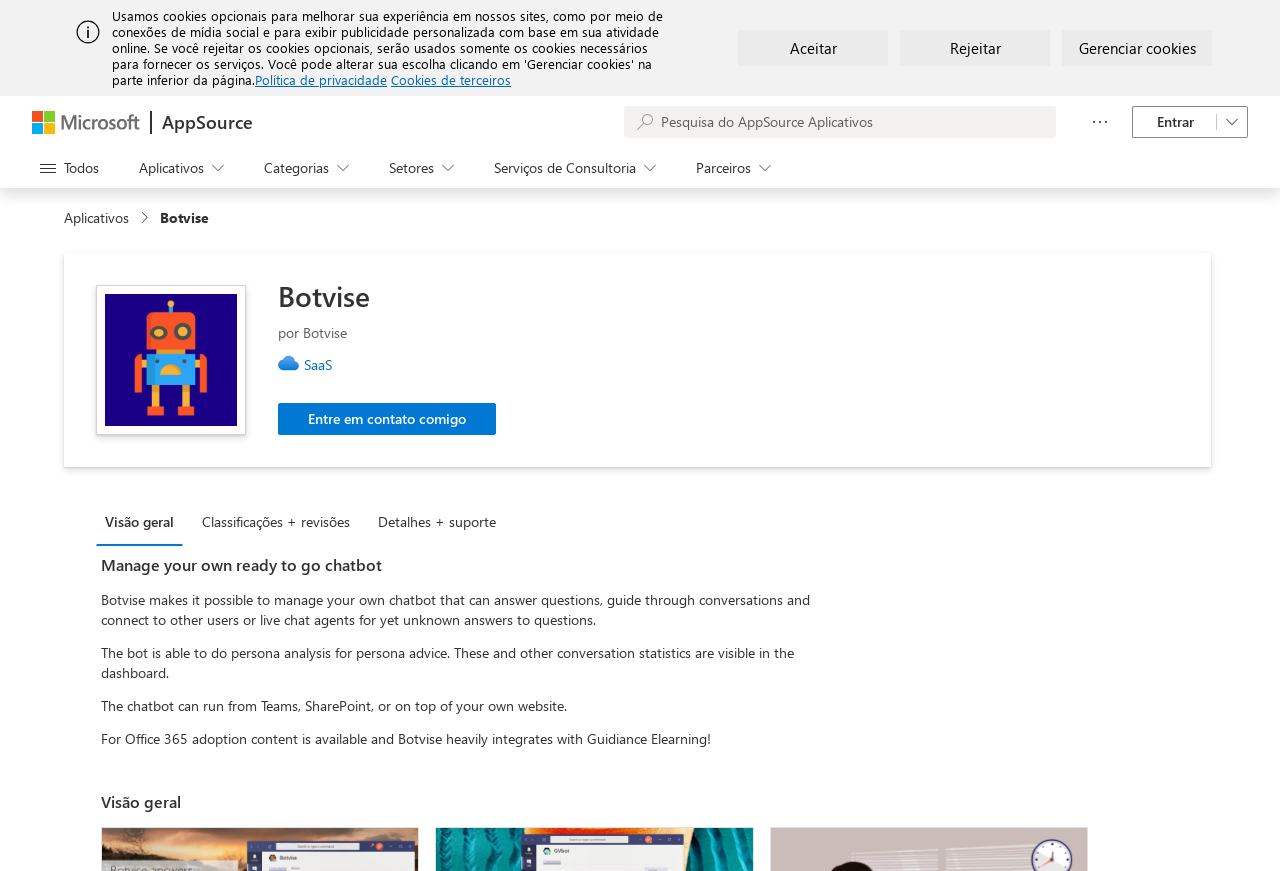Please locate the bounding box coordinates of the element's region that needs to be clicked to follow the instruction: "Search for AppSource applications". The bounding box coordinates should be provided as four float numbers between 0 and 1, i.e., [left, top, right, bottom].

[0.488, 0.122, 0.825, 0.158]